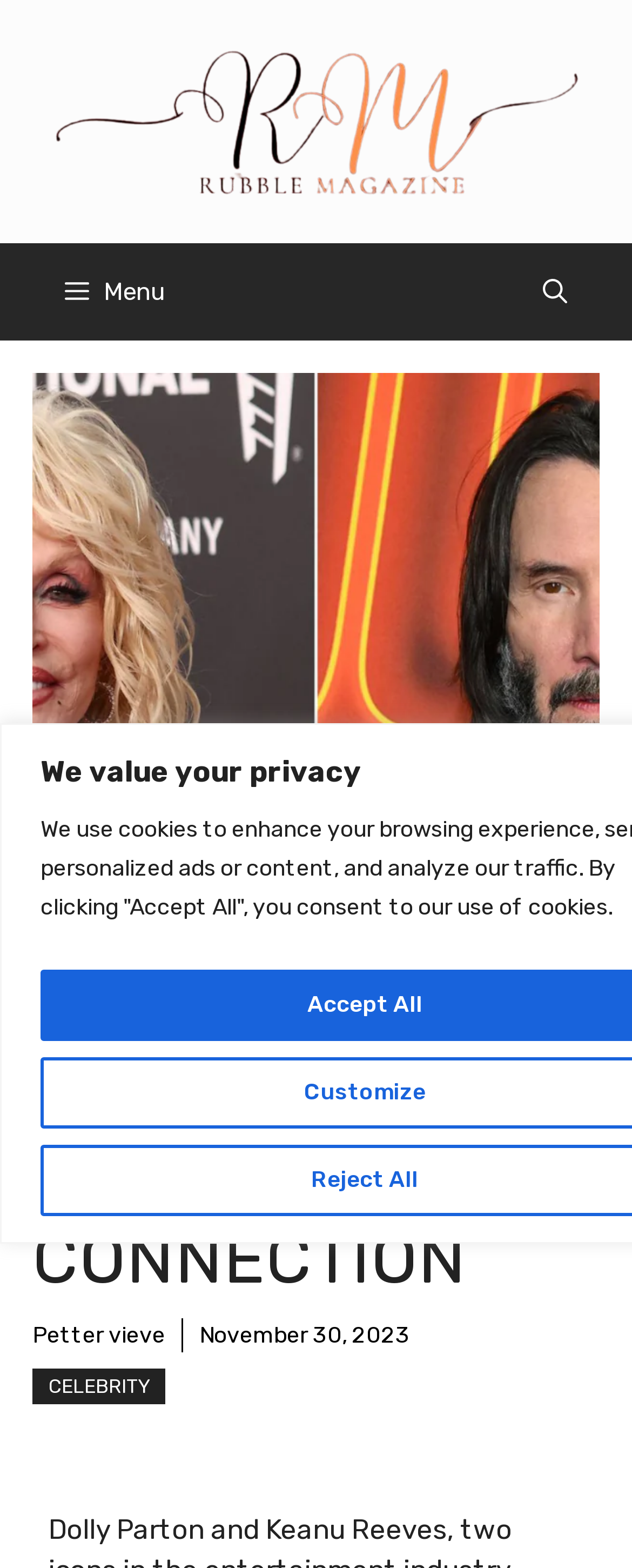What is the category of the article?
Using the details from the image, give an elaborate explanation to answer the question.

I determined the category of the article by looking at the link element below the article title, which contains the text 'CELEBRITY'.